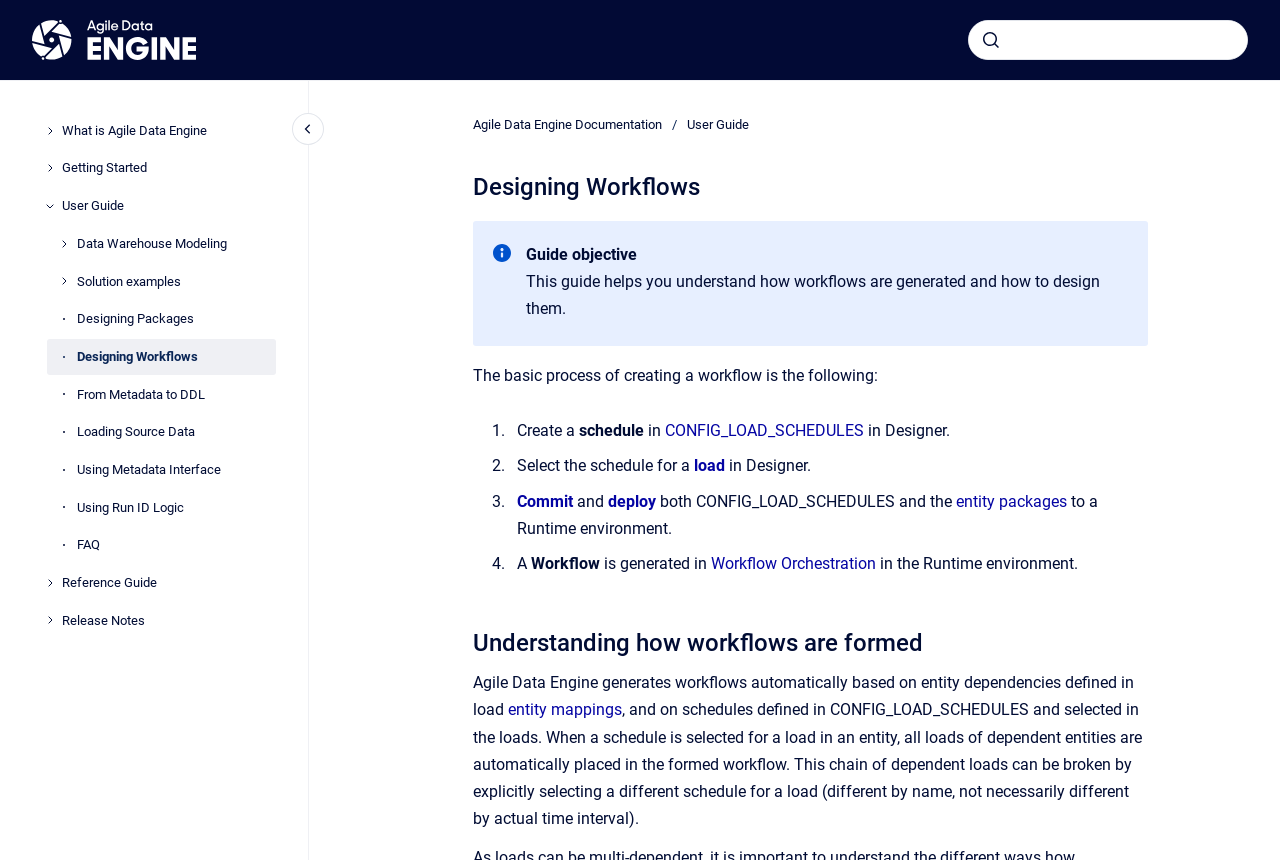Please provide a comprehensive answer to the question below using the information from the image: What is the role of entity dependencies in workflow generation?

The webpage states that Agile Data Engine generates workflows automatically based on entity dependencies defined in load entity mappings and schedules defined in CONFIG_LOAD_SCHEDULES. This implies that entity dependencies play a crucial role in defining the workflow.